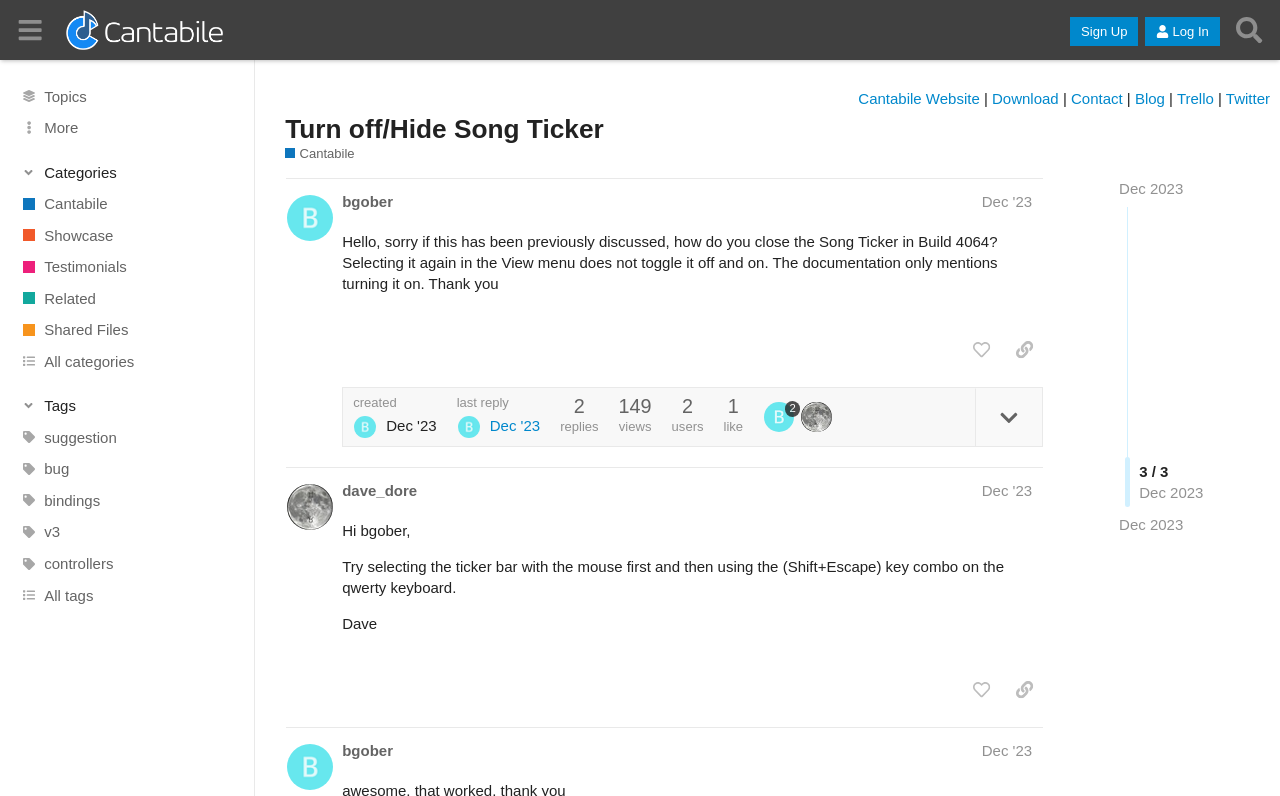Please identify the bounding box coordinates of the element that needs to be clicked to perform the following instruction: "Learn about Eastern Gray Turkey".

None